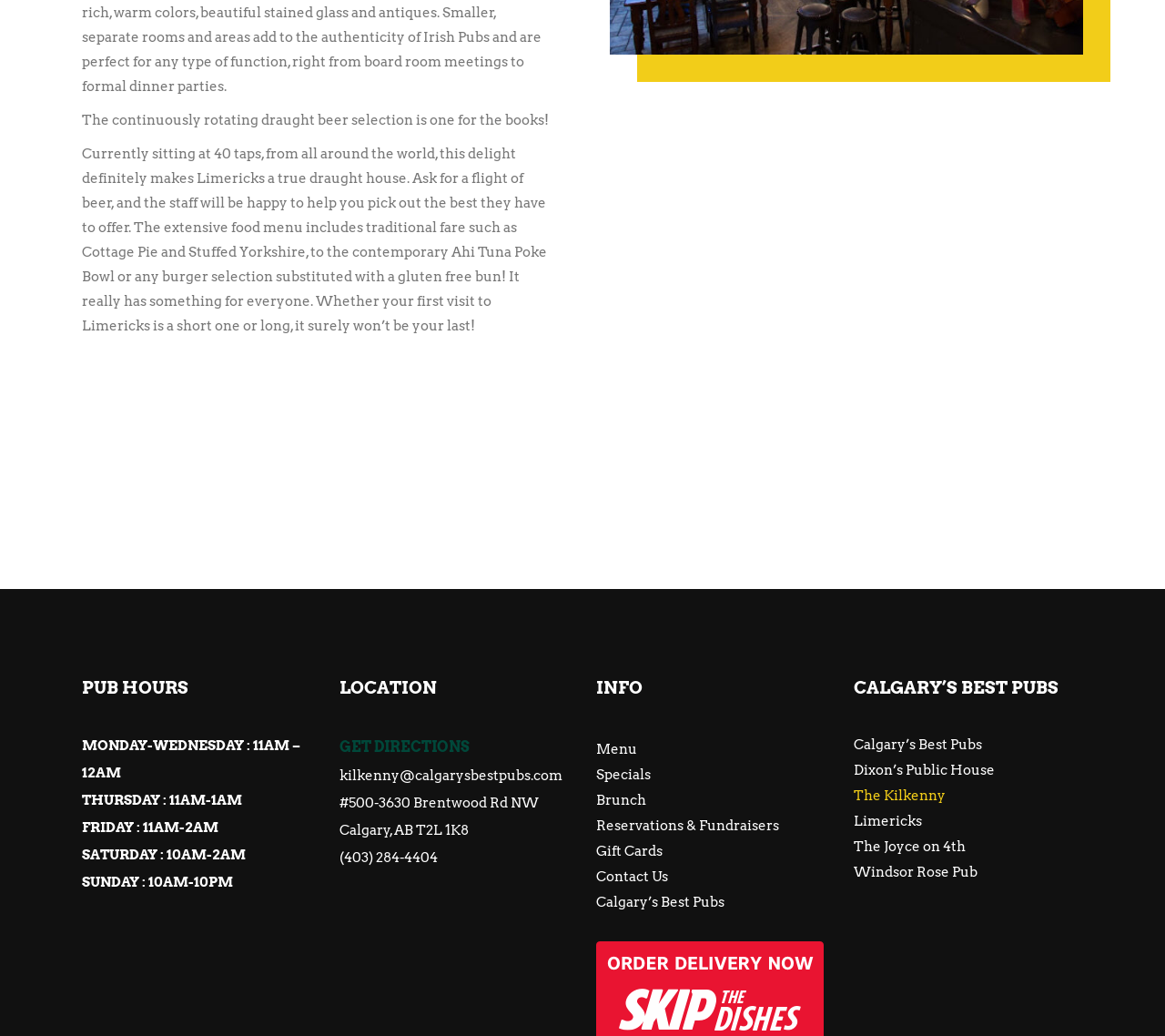Locate the UI element that matches the description May 2022 in the webpage screenshot. Return the bounding box coordinates in the format (top-left x, top-left y, bottom-right x, bottom-right y), with values ranging from 0 to 1.

None